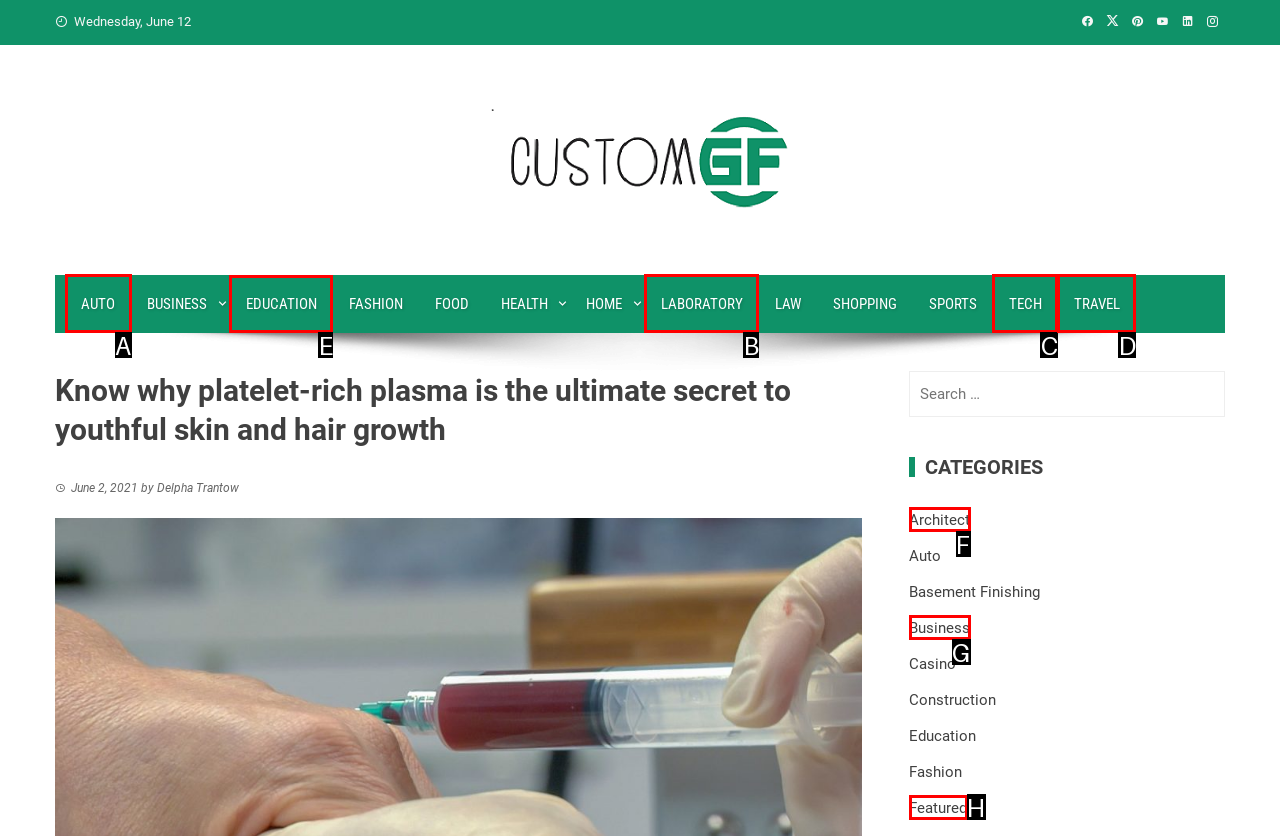Which lettered option should be clicked to achieve the task: Go to EDUCATION category? Choose from the given choices.

E